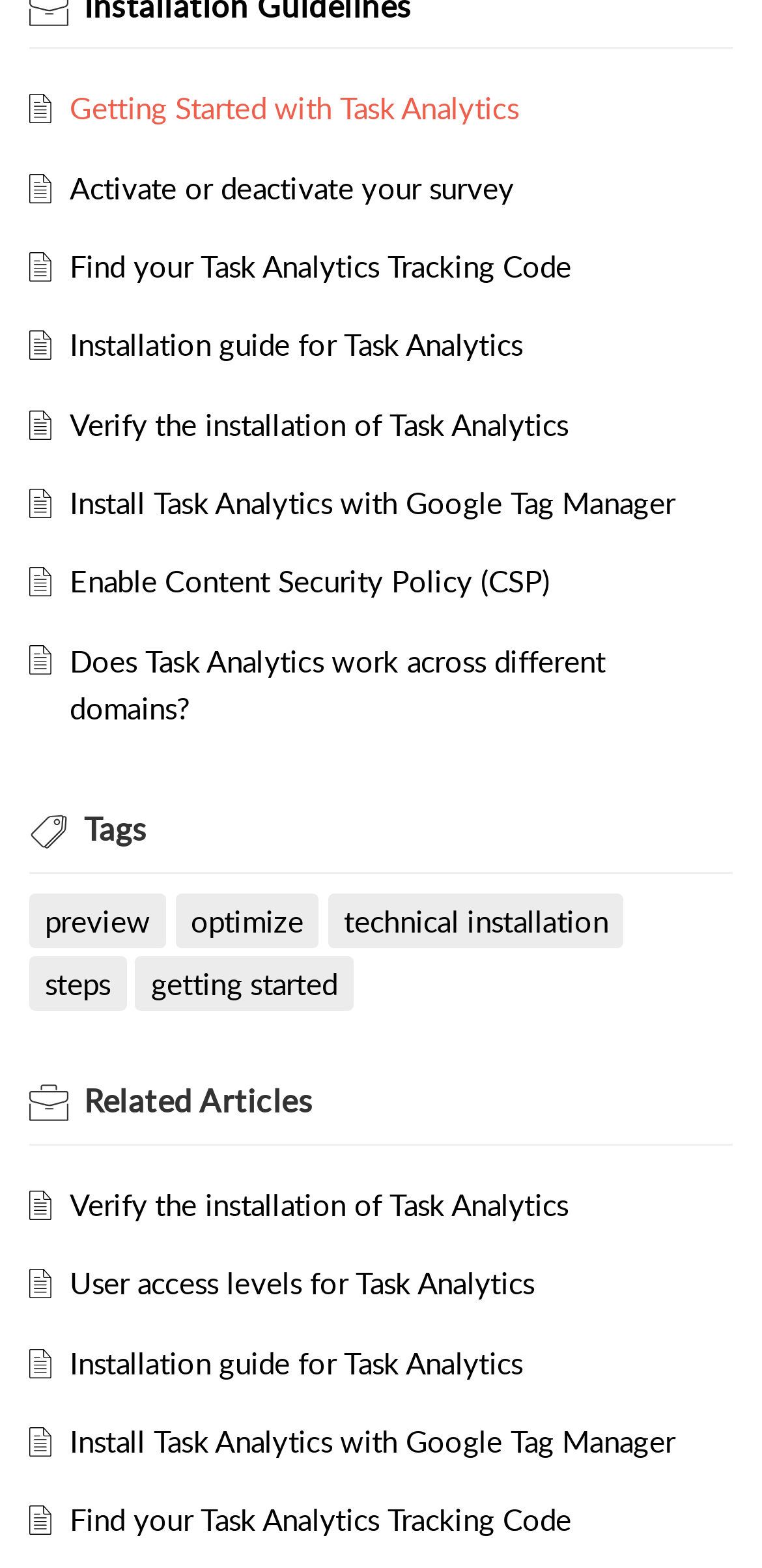Could you highlight the region that needs to be clicked to execute the instruction: "Find your Task Analytics Tracking Code"?

[0.092, 0.957, 0.75, 0.982]